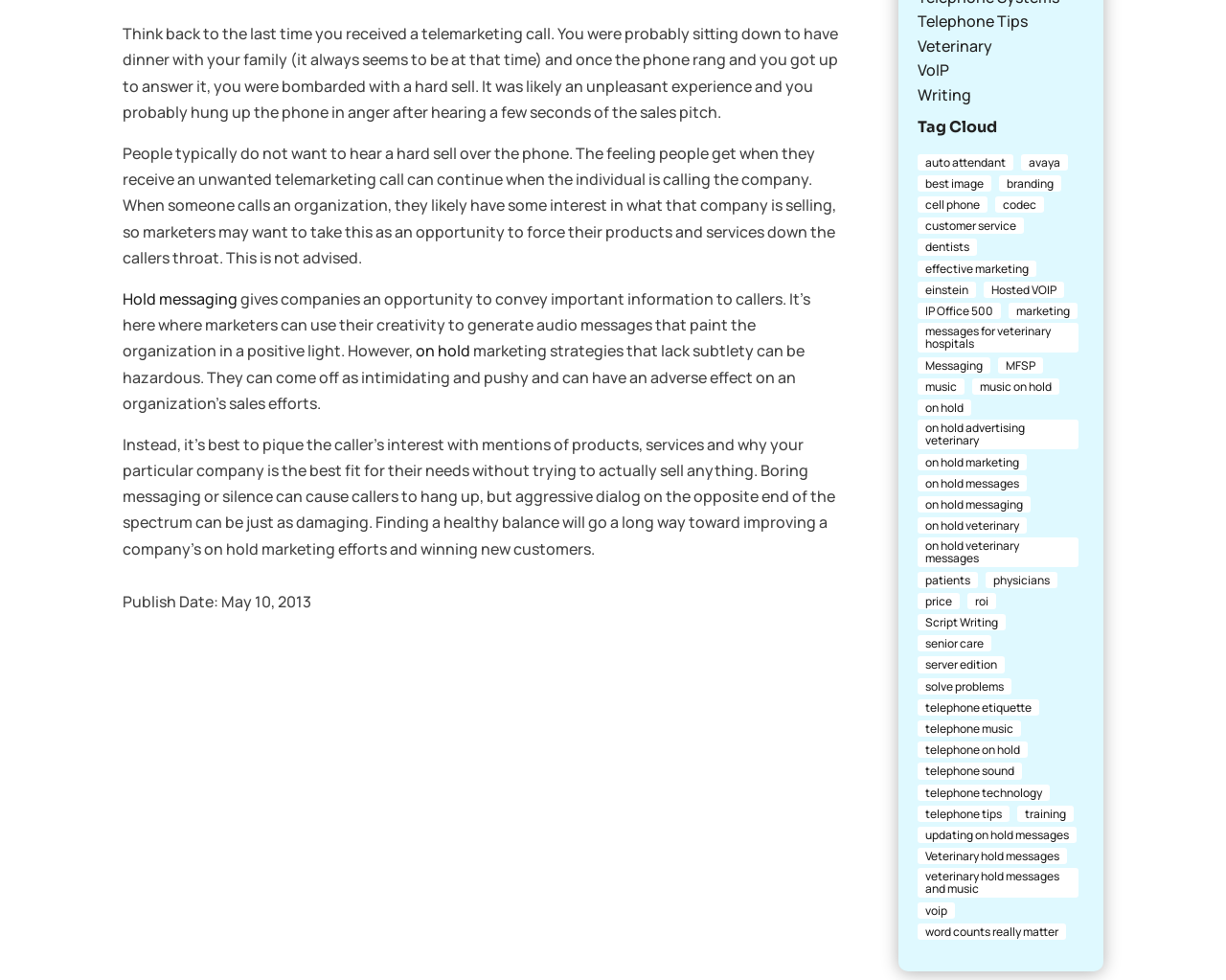Utilize the details in the image to give a detailed response to the question: What is the category of the links at the bottom of the webpage?

The links at the bottom of the webpage are categorized under 'Tag Cloud', which includes various topics such as 'auto attendant', 'avaya', 'best image', and more.